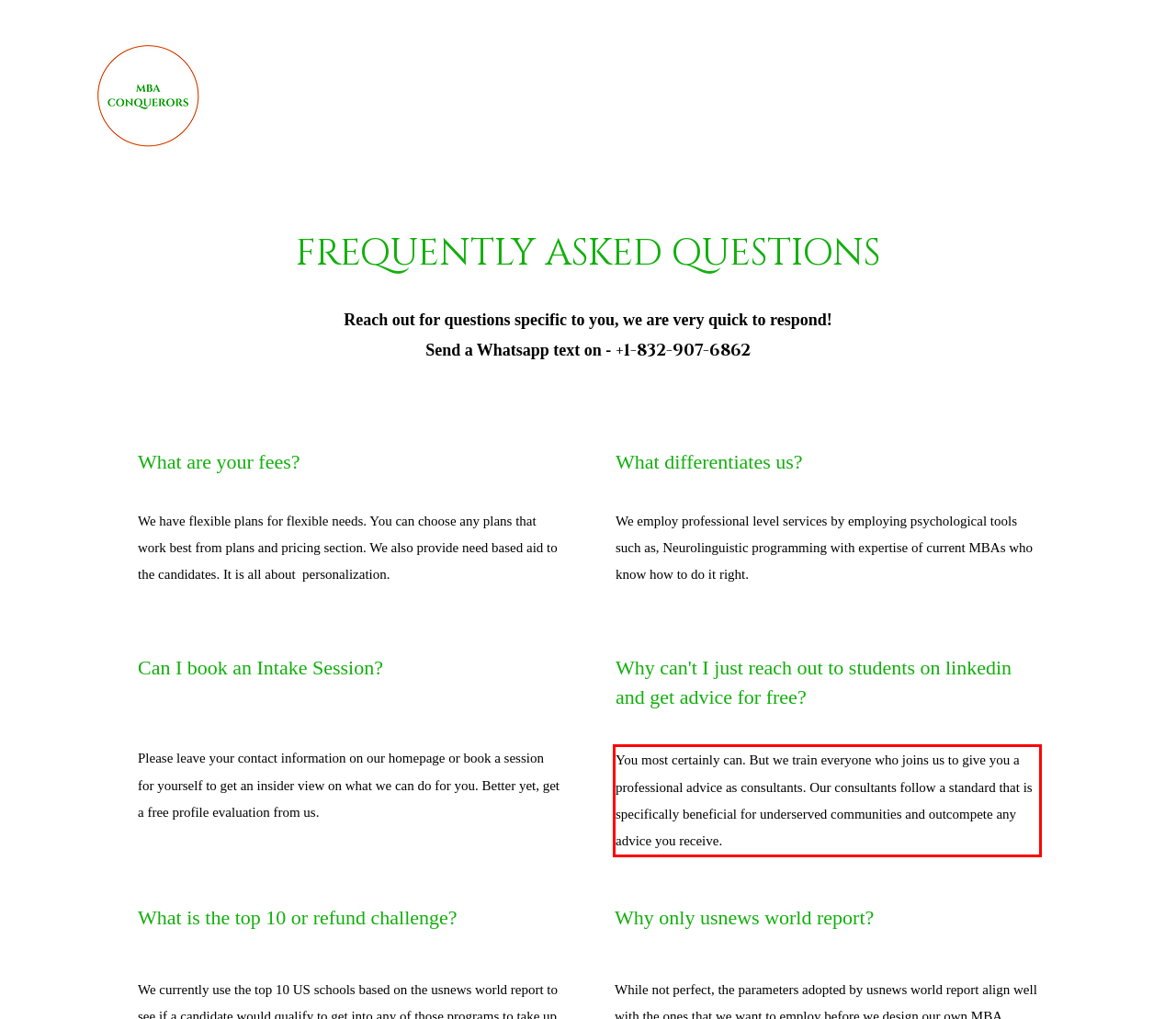Please perform OCR on the text within the red rectangle in the webpage screenshot and return the text content.

You most certainly can. But we train everyone who joins us to give you a professional advice as consultants. Our consultants follow a standard that is specifically beneficial for underserved communities and outcompete any advice you receive.